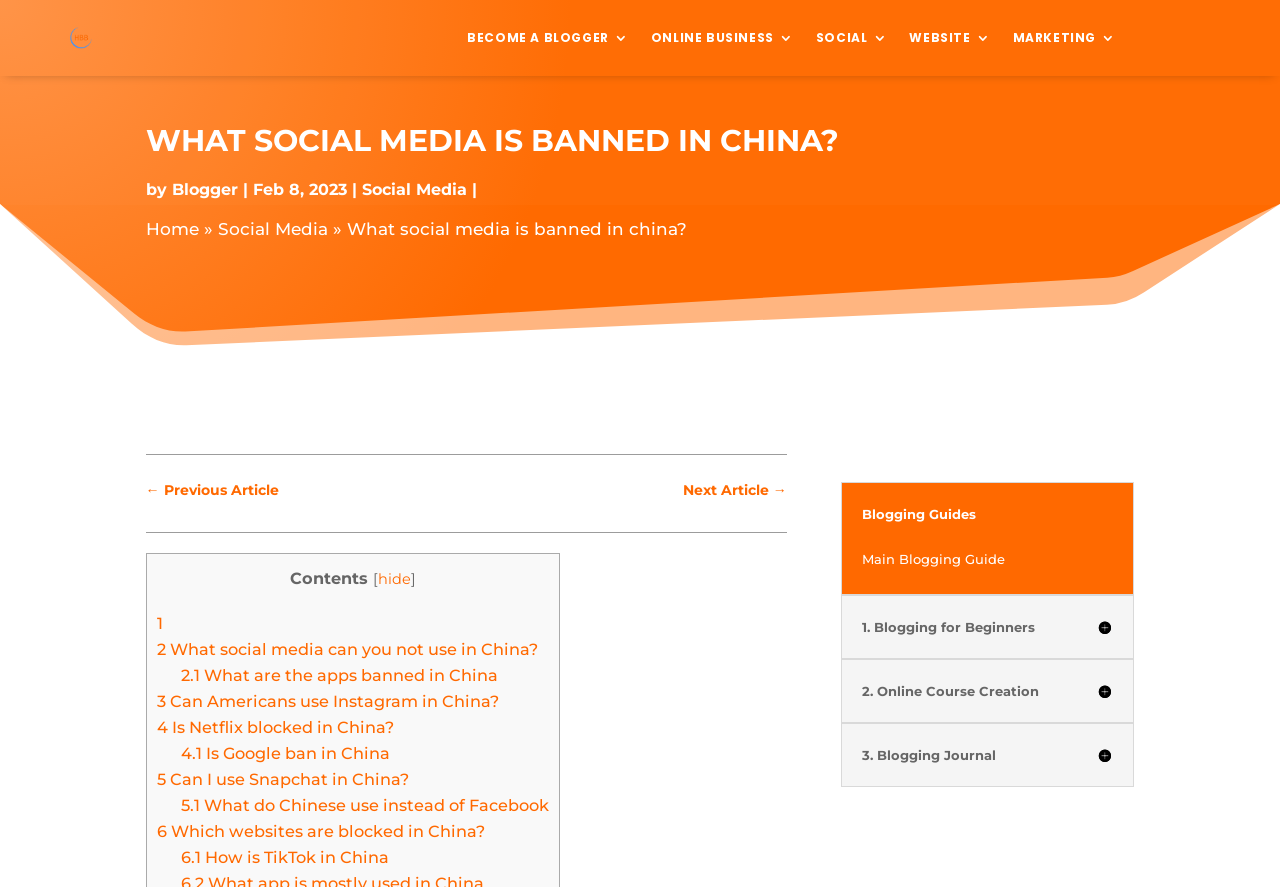Specify the bounding box coordinates of the element's region that should be clicked to achieve the following instruction: "Read the article about 'What social media can you not use in China?'". The bounding box coordinates consist of four float numbers between 0 and 1, in the format [left, top, right, bottom].

[0.122, 0.72, 0.42, 0.743]